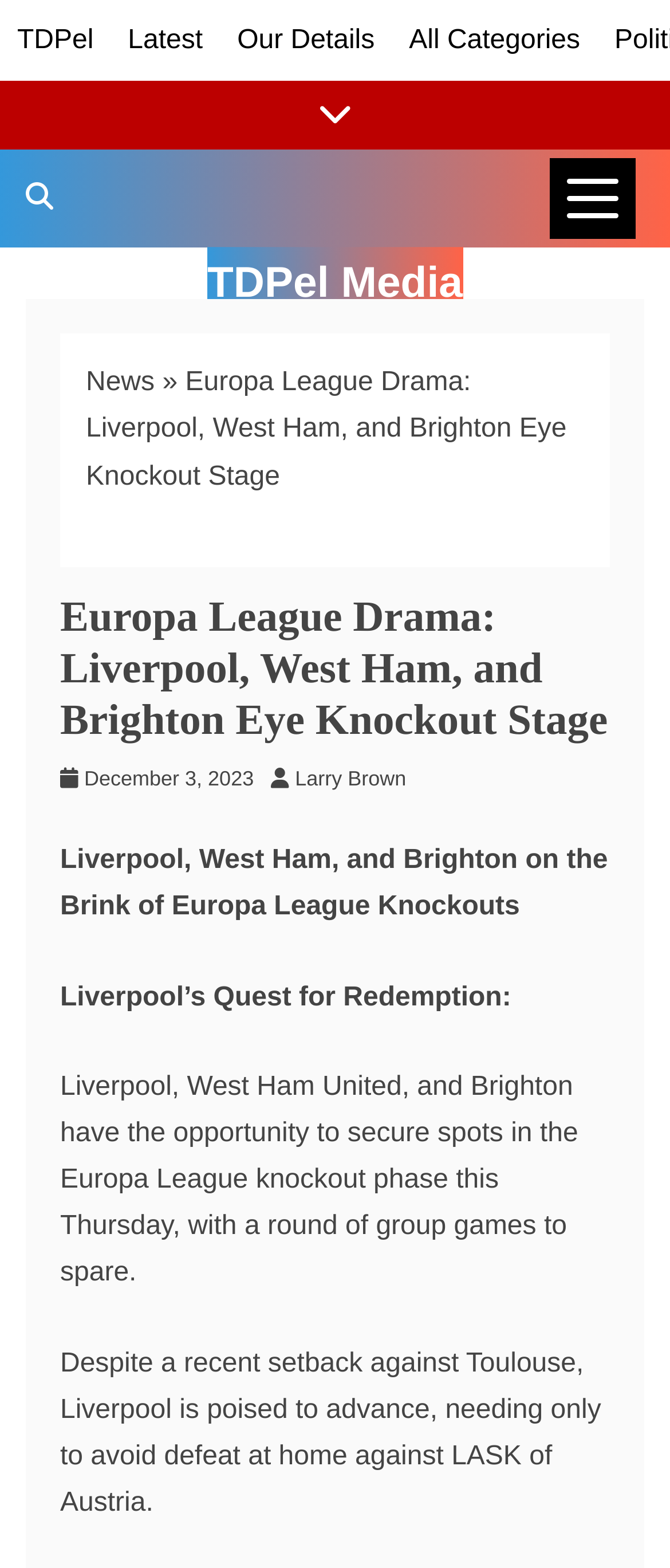Given the element description, predict the bounding box coordinates in the format (top-left x, top-left y, bottom-right x, bottom-right y), using floating point numbers between 0 and 1: Home & Garden

None